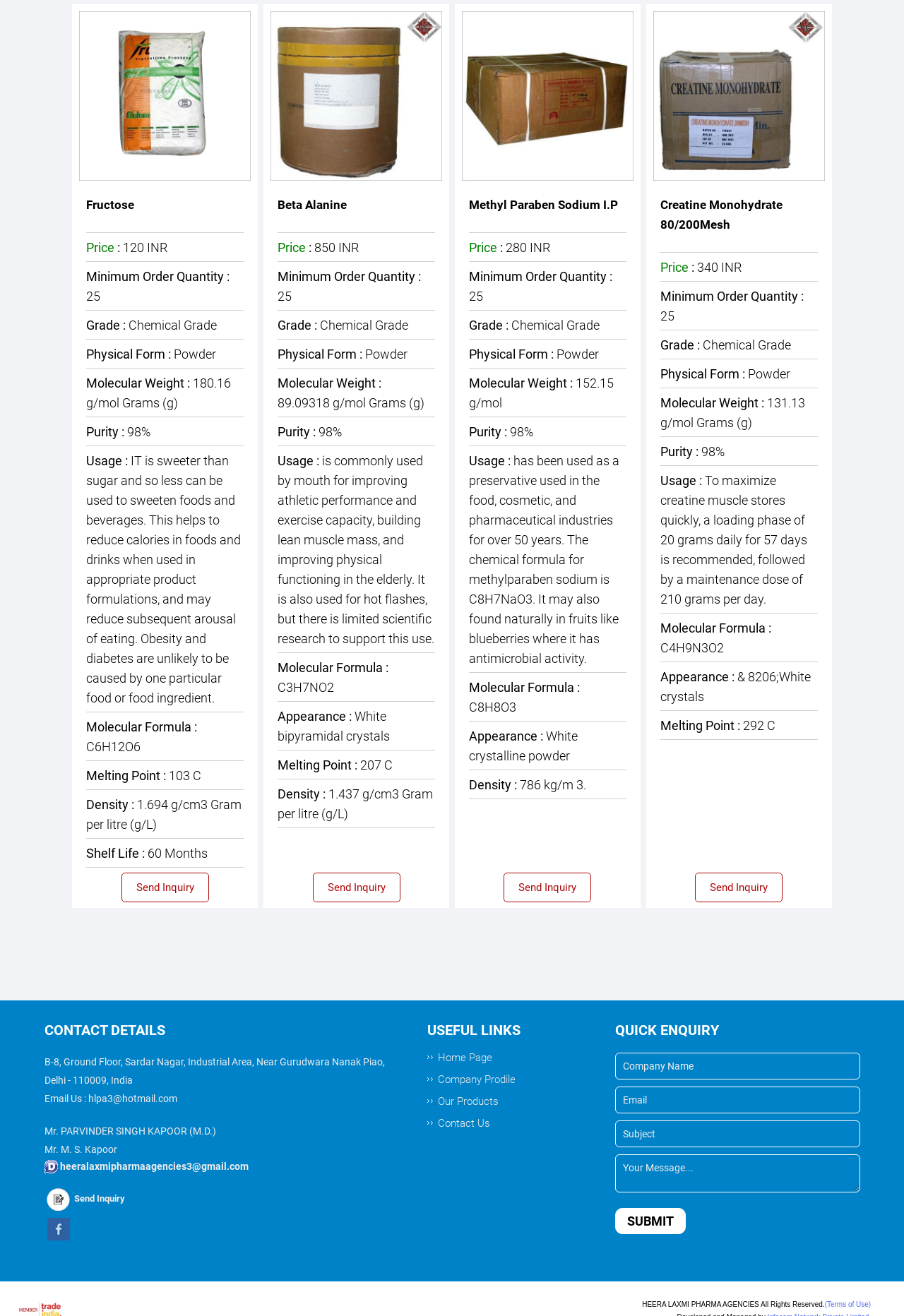Identify the bounding box coordinates for the UI element described as follows: "(Terms of Use)". Ensure the coordinates are four float numbers between 0 and 1, formatted as [left, top, right, bottom].

[0.912, 0.988, 0.963, 0.994]